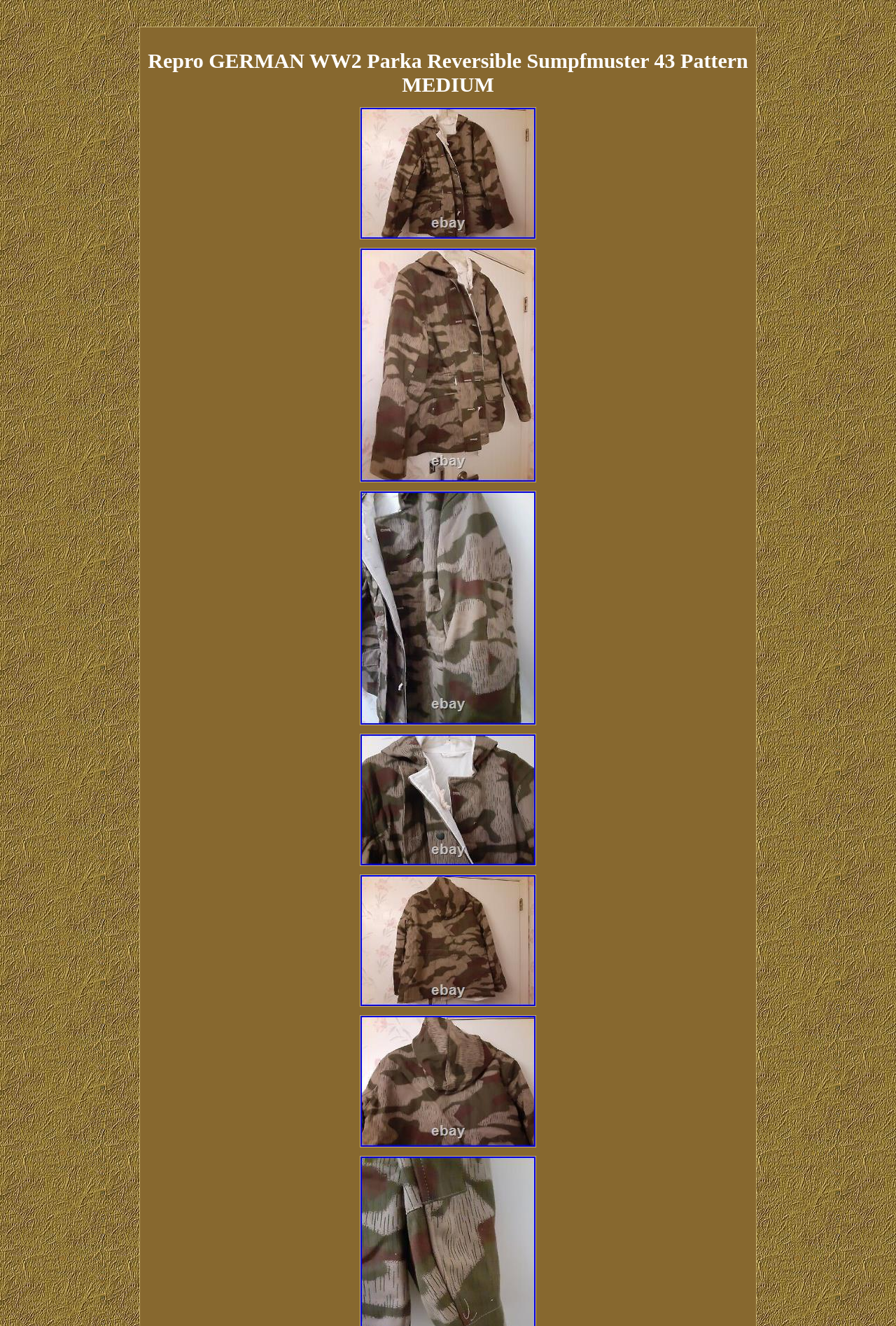Answer the question in one word or a short phrase:
What is the size of the parka?

MEDIUM